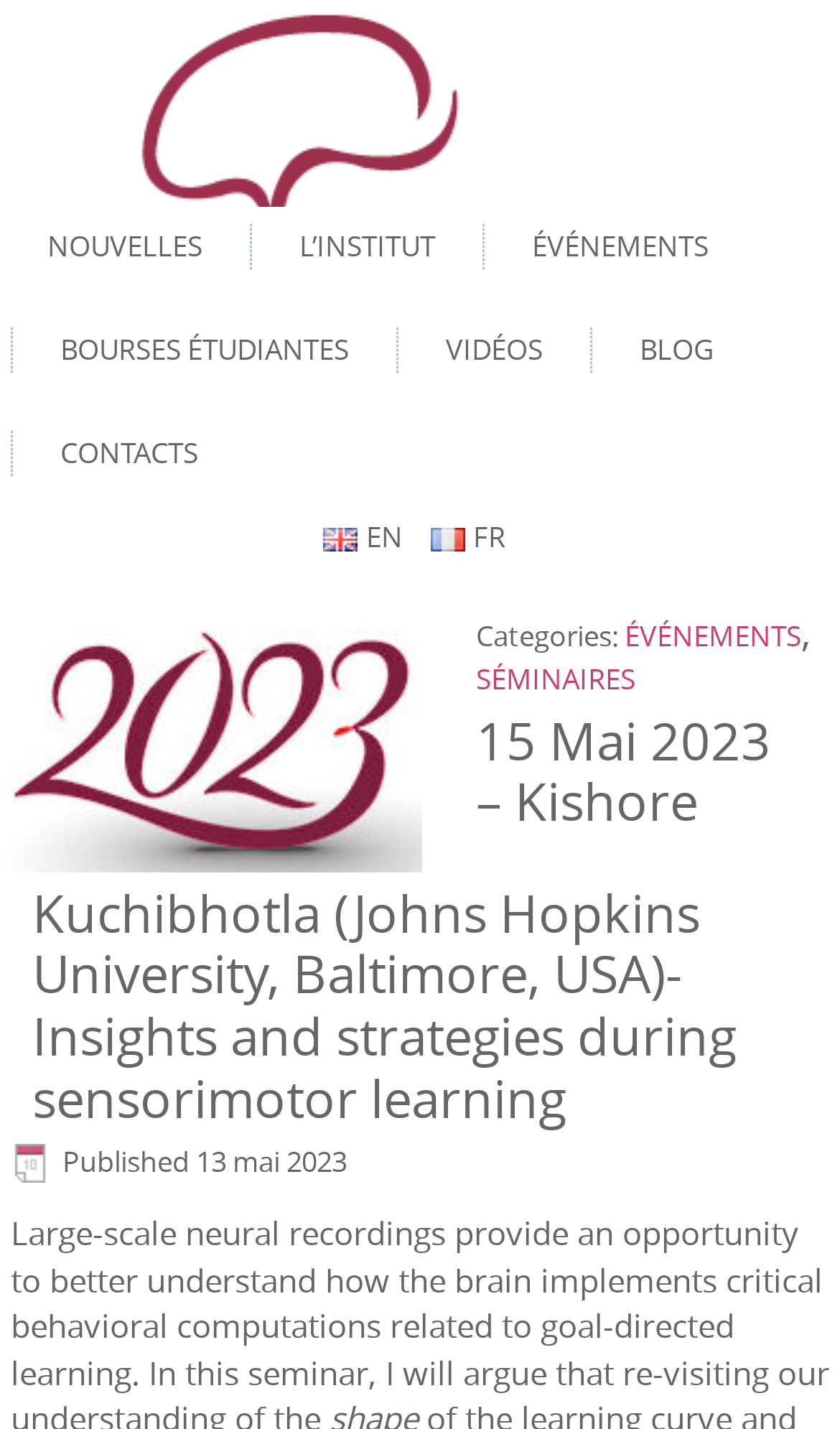Please identify the bounding box coordinates of the area I need to click to accomplish the following instruction: "Click on the 'NOUVELLES' link".

[0.013, 0.145, 0.285, 0.205]